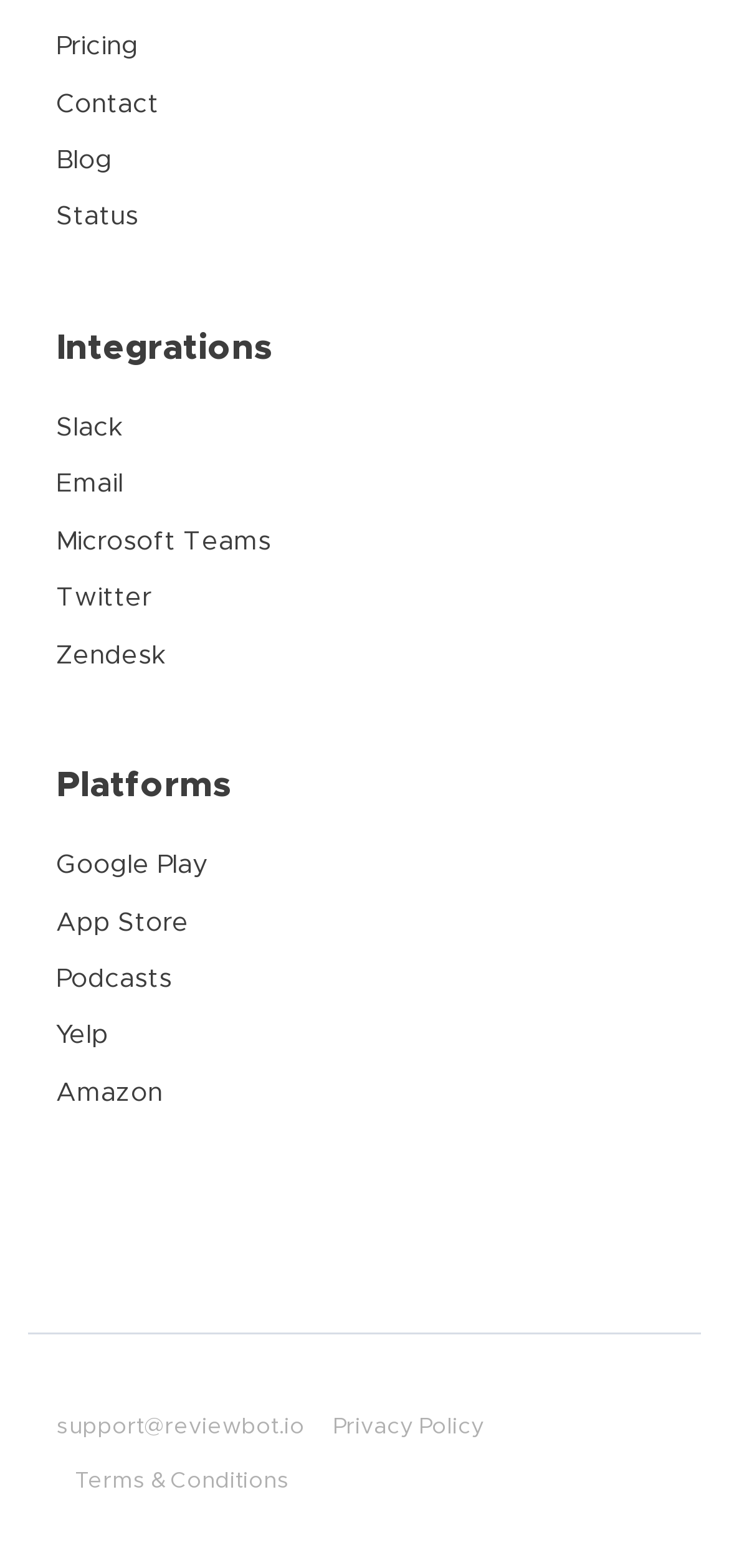How many links are there in the top navigation bar?
Based on the image, answer the question with as much detail as possible.

I counted the number of links in the top navigation bar, which are Pricing, Contact, Blog, and Status, and found 4 links in total.